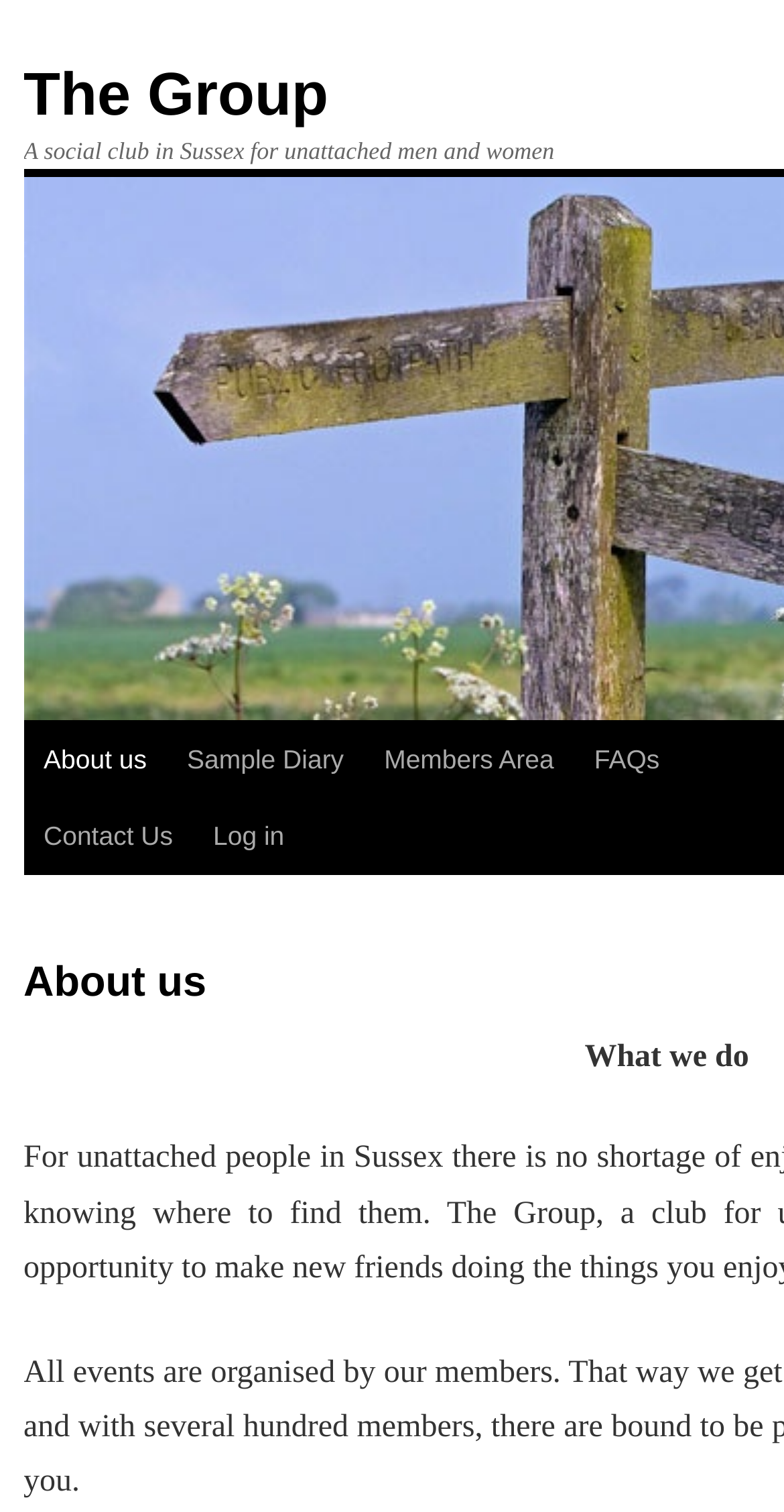What is the purpose of the 'Skip to content' link?
Provide an in-depth answer to the question, covering all aspects.

The 'Skip to content' link is typically used to allow users to bypass the navigation menu and go directly to the main content of the webpage, making it more accessible to users with disabilities.